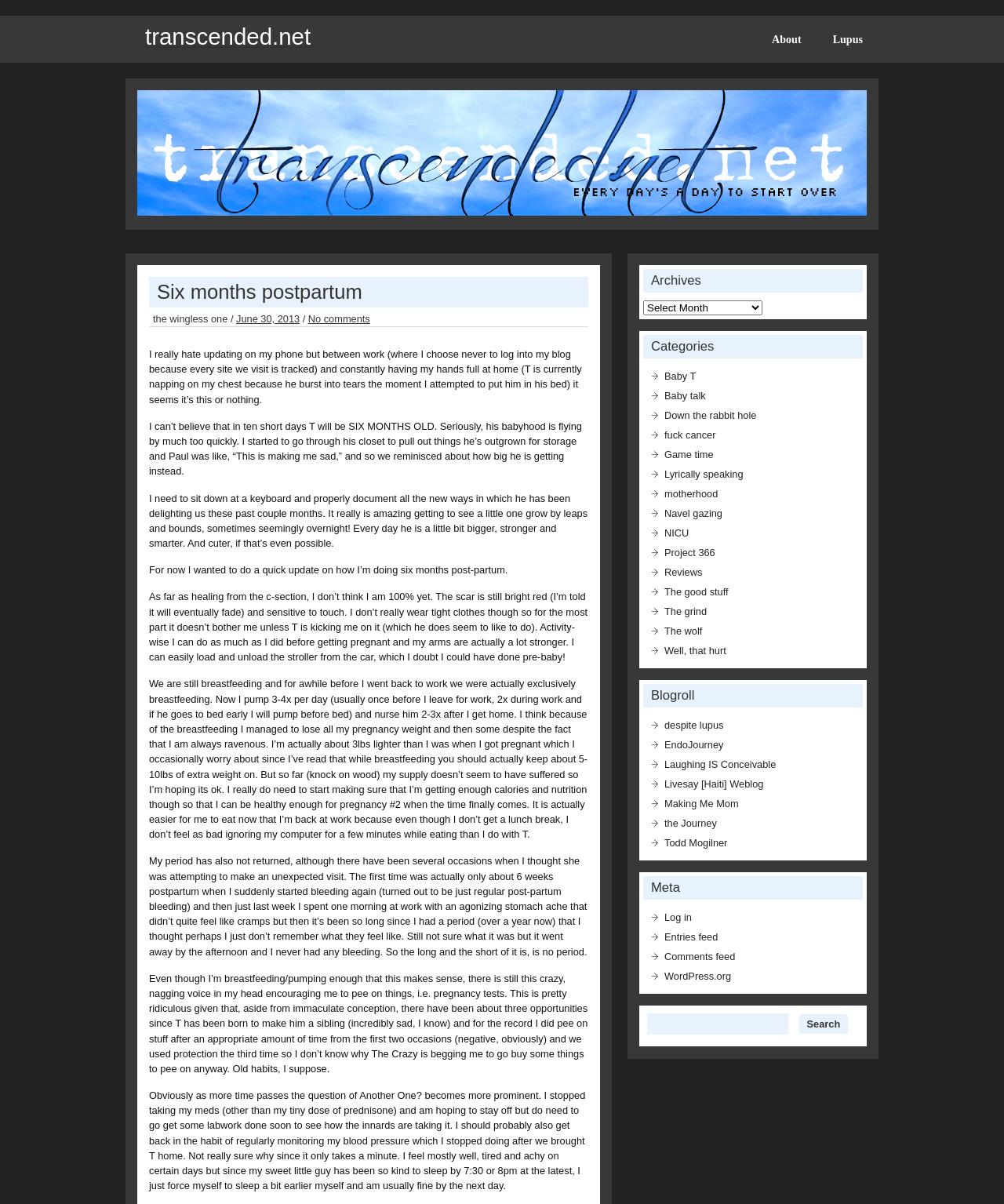Determine the bounding box coordinates of the clickable element necessary to fulfill the instruction: "view the 'Archives'". Provide the coordinates as four float numbers within the 0 to 1 range, i.e., [left, top, right, bottom].

[0.641, 0.223, 0.859, 0.243]